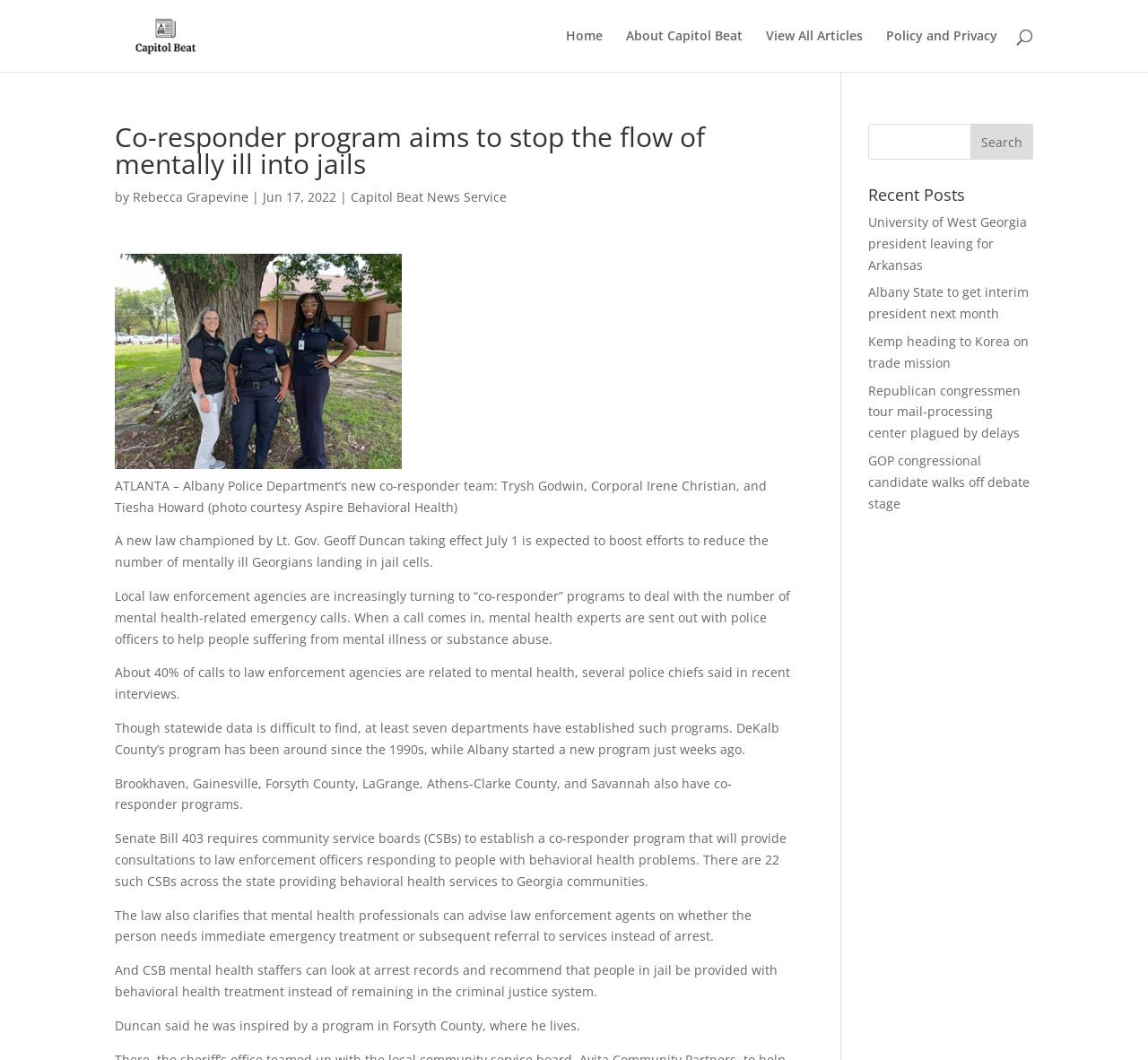Please determine the bounding box coordinates of the element to click in order to execute the following instruction: "Search for articles". The coordinates should be four float numbers between 0 and 1, specified as [left, top, right, bottom].

[0.756, 0.117, 0.9, 0.151]